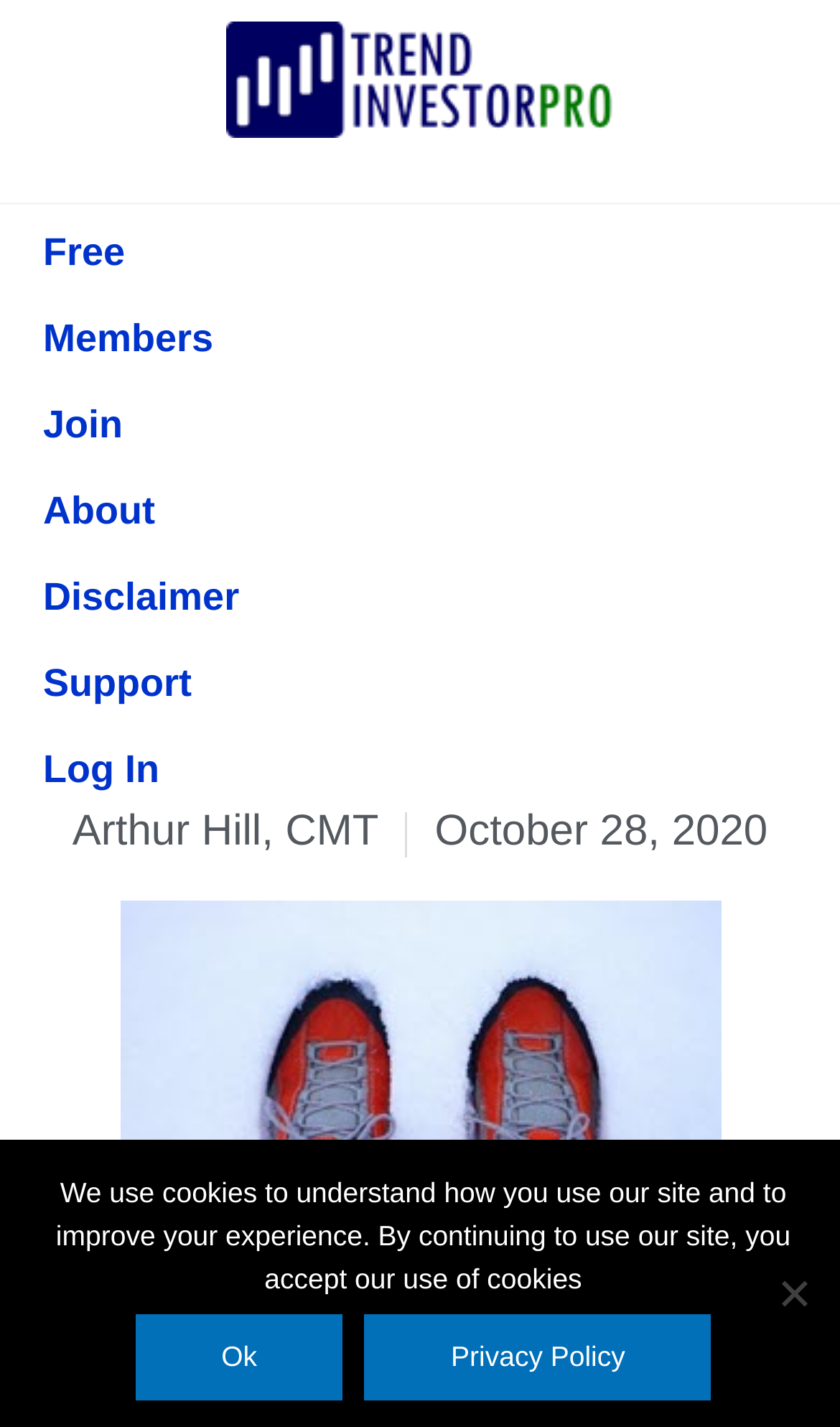Using the description "Log In", predict the bounding box of the relevant HTML element.

[0.0, 0.509, 1.0, 0.569]